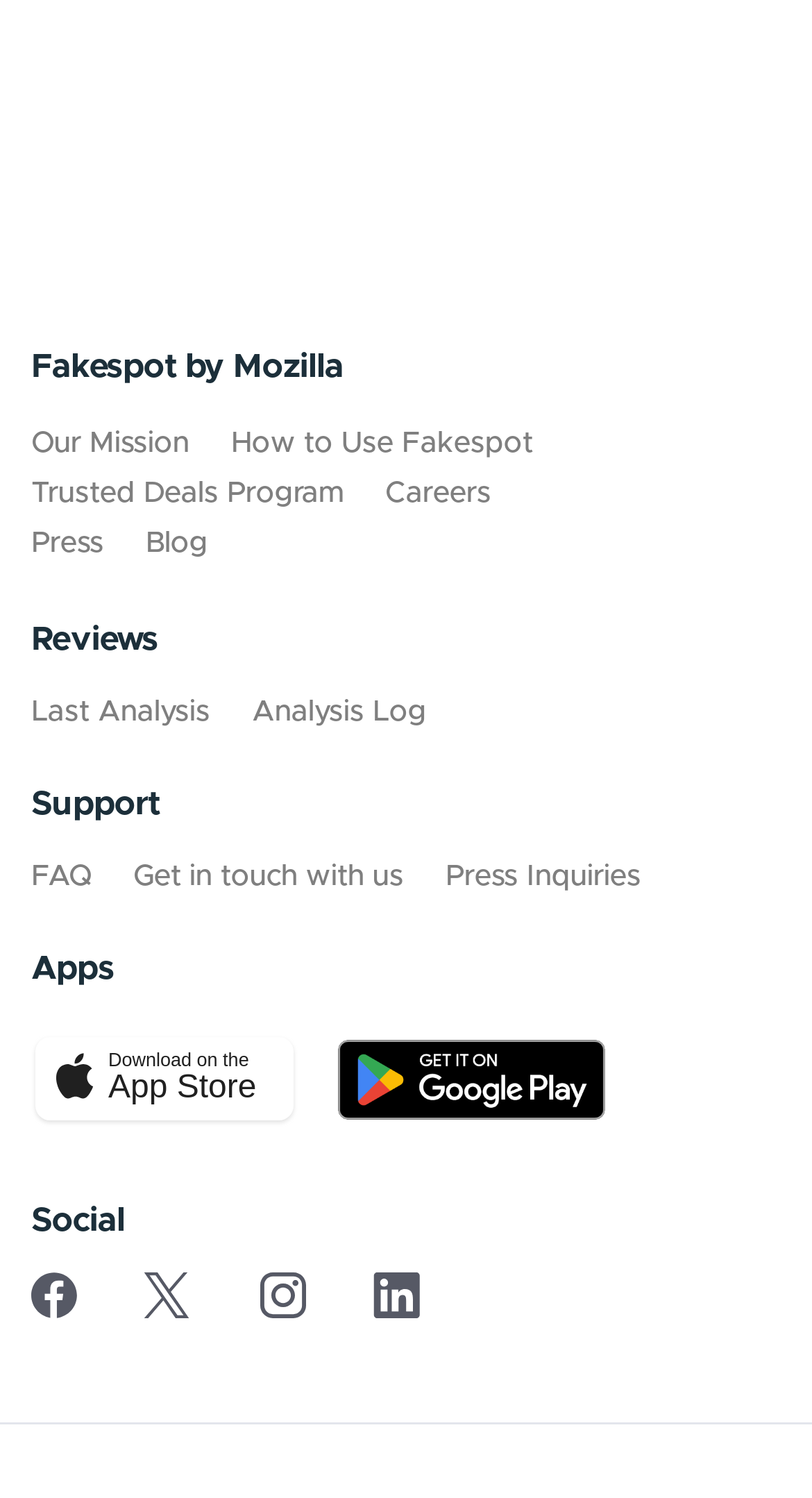What is the second link under 'Reviews'?
Please provide a single word or phrase as your answer based on the screenshot.

Analysis Log